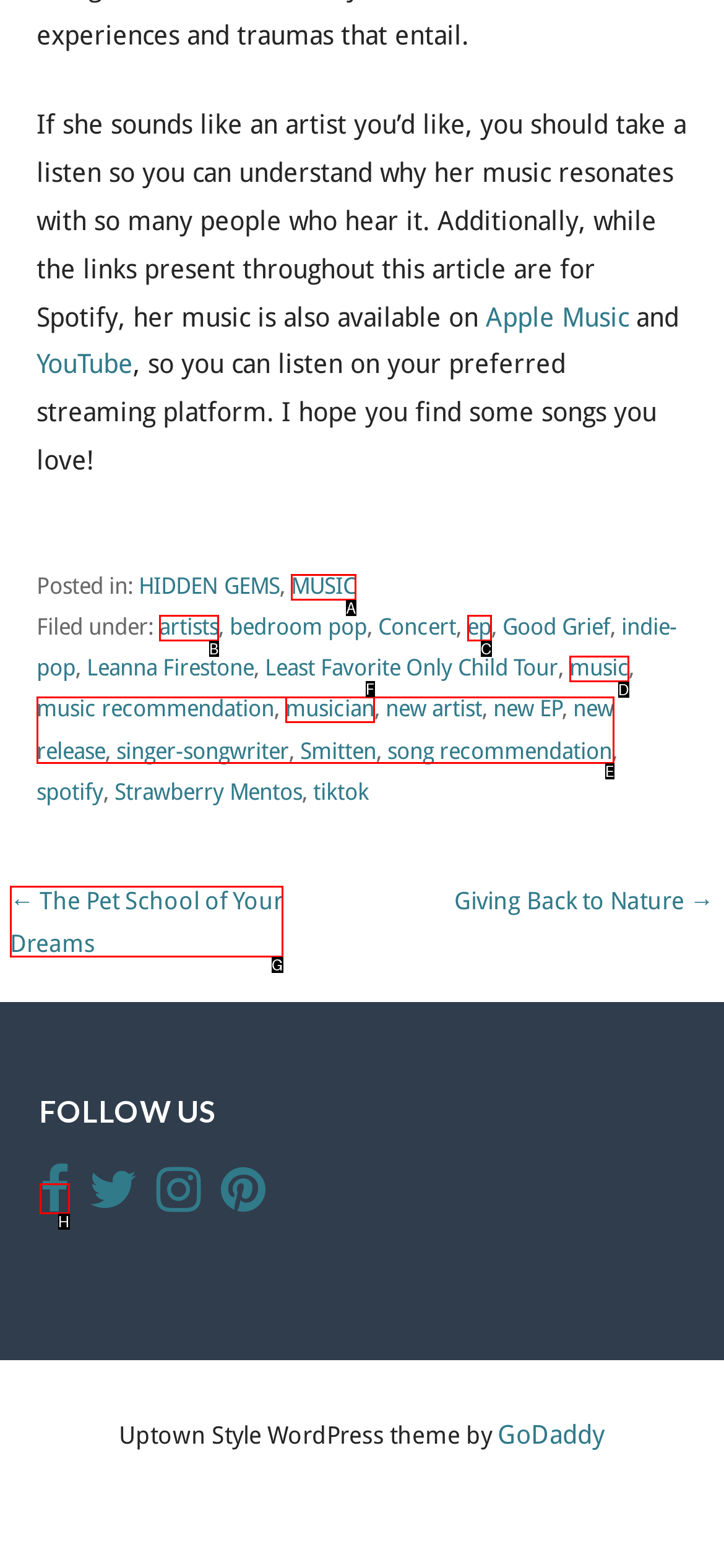Identify which HTML element to click to fulfill the following task: Follow us on Facebook. Provide your response using the letter of the correct choice.

H